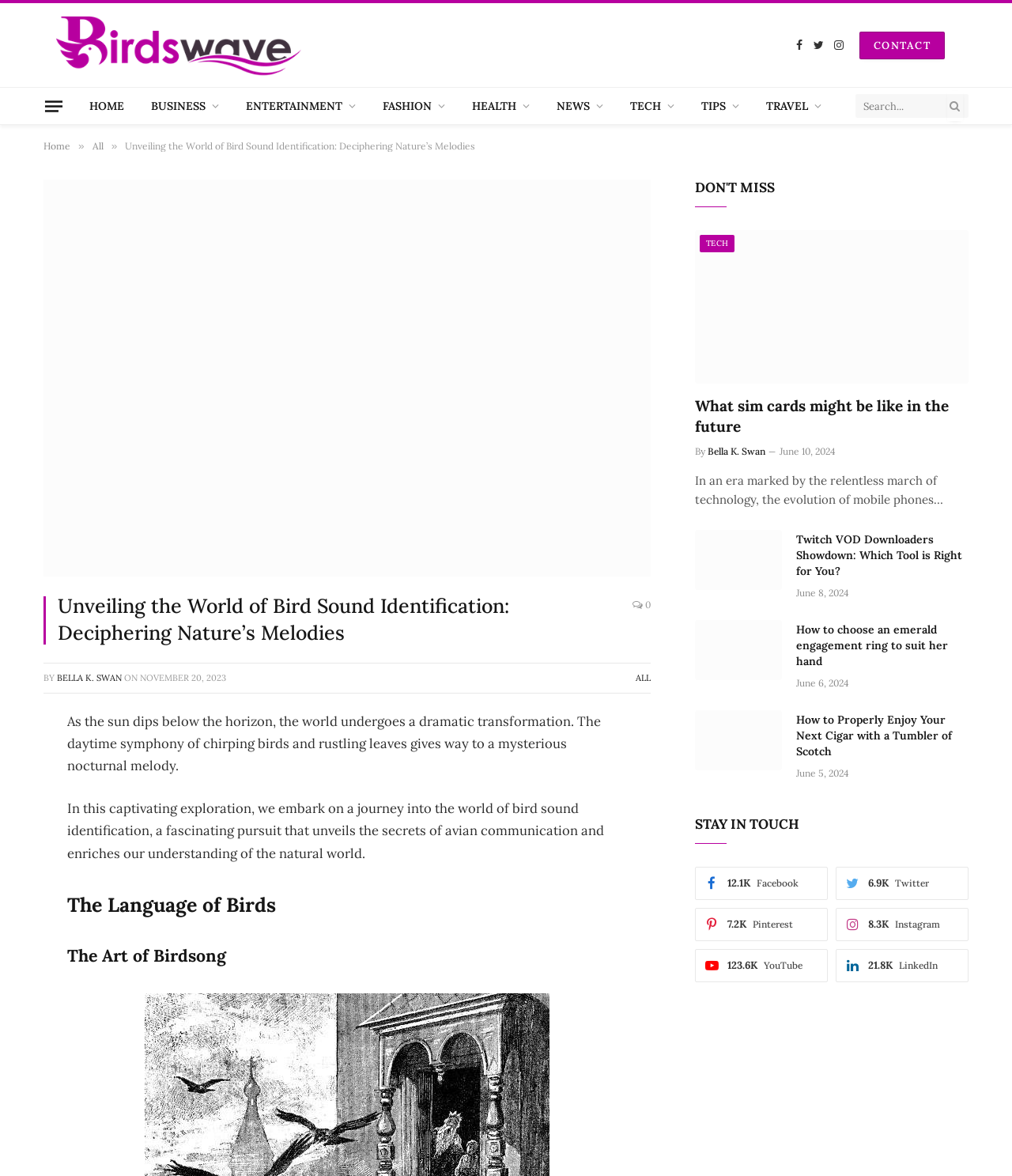Respond to the following question with a brief word or phrase:
What is the number of followers on the Facebook link?

12.1K